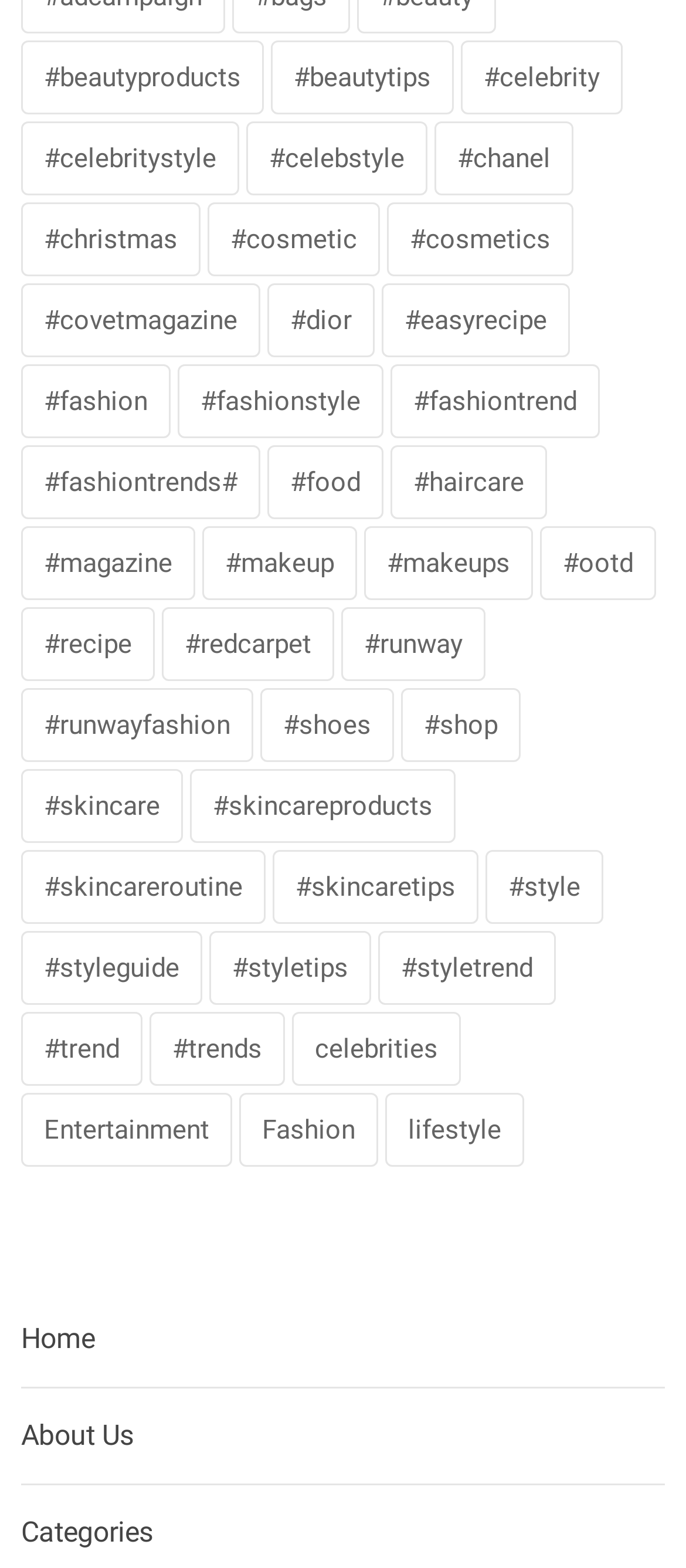Pinpoint the bounding box coordinates of the element you need to click to execute the following instruction: "View celebrity style". The bounding box should be represented by four float numbers between 0 and 1, in the format [left, top, right, bottom].

[0.359, 0.078, 0.623, 0.125]